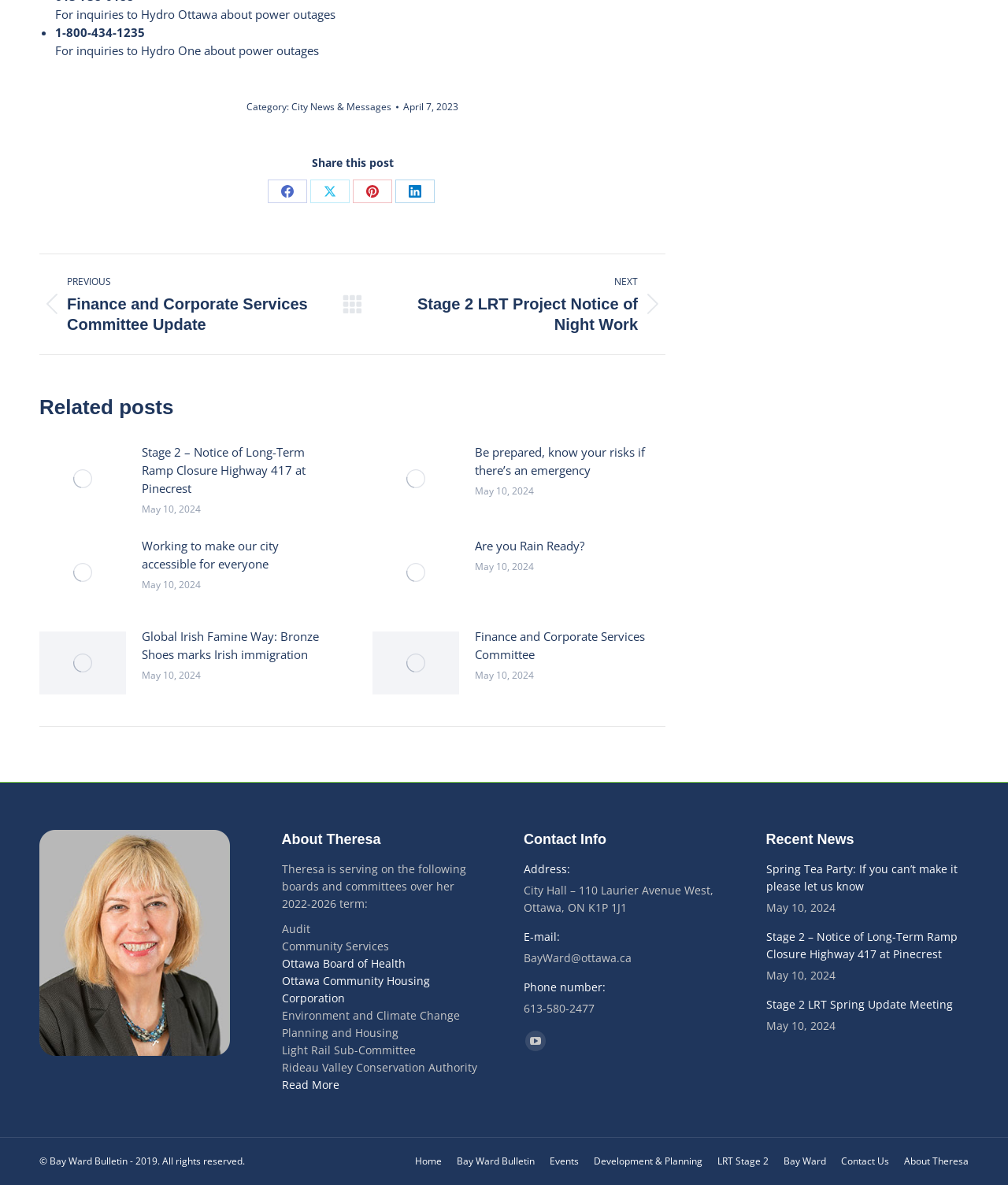Answer the following in one word or a short phrase: 
What is the date of the article 'Be prepared, know your risks if there’s an emergency'?

May 10, 2024